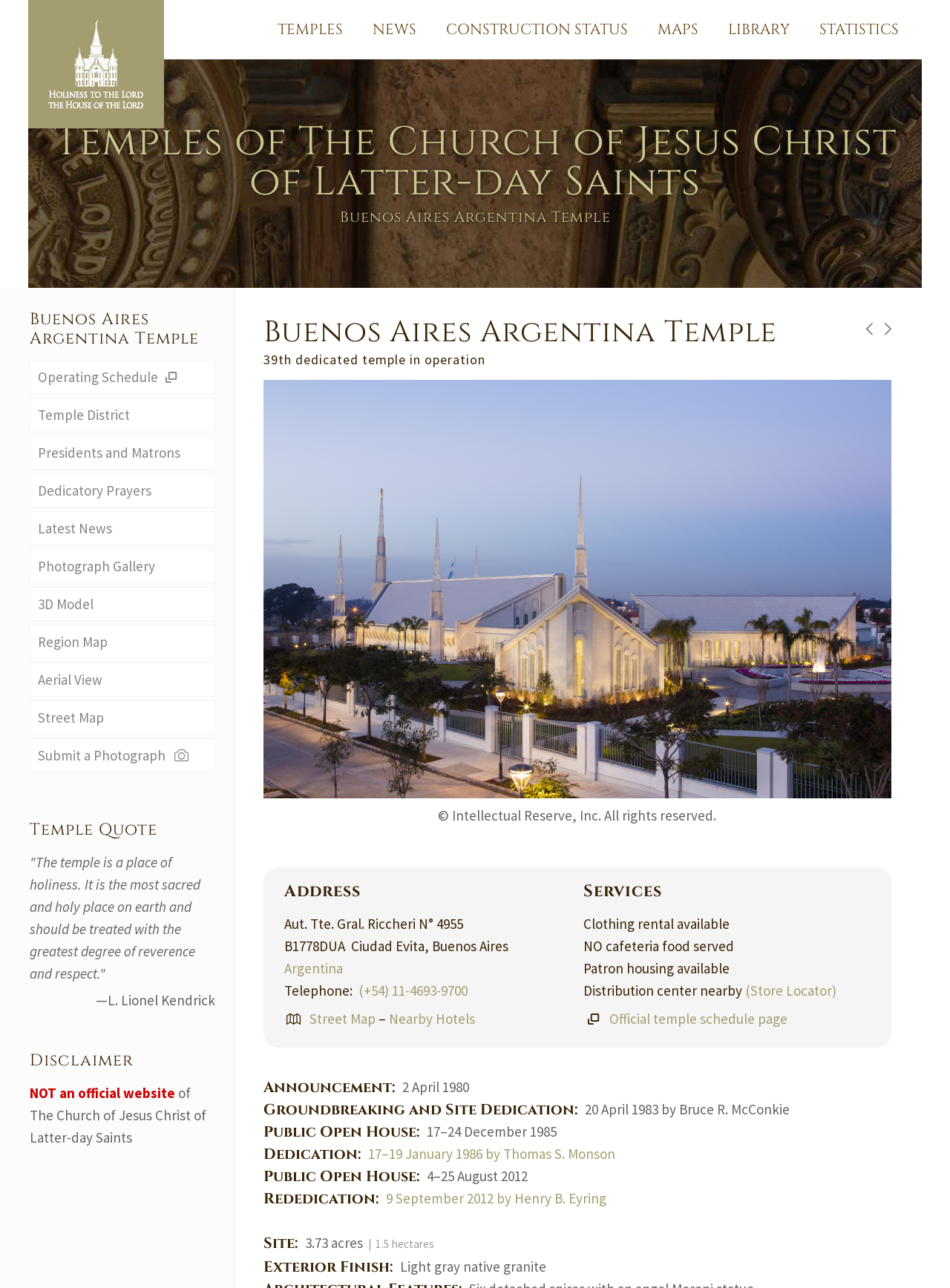Kindly provide the bounding box coordinates of the section you need to click on to fulfill the given instruction: "Call for a free quote".

None